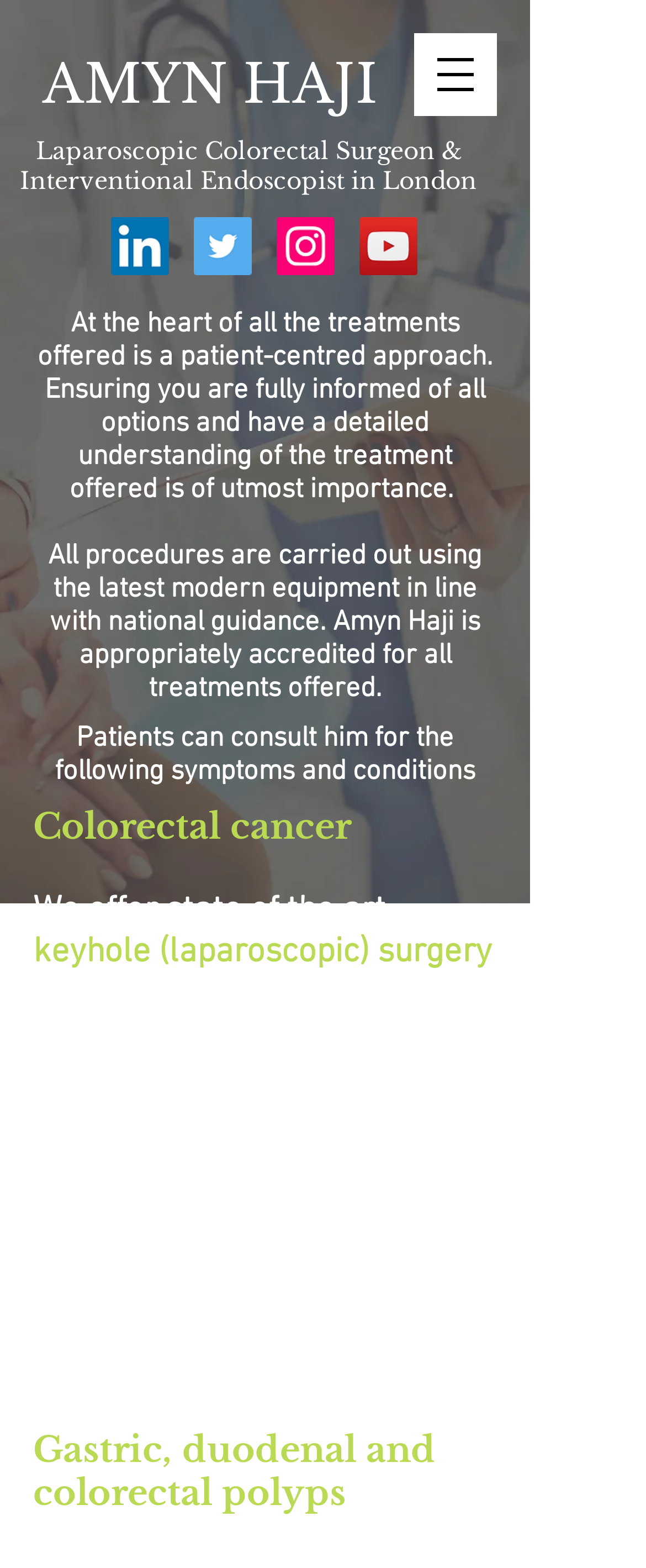How many social media links are available?
Provide a thorough and detailed answer to the question.

I counted the number of link elements under the 'Social Bar' list, which are LinkedIn, Twitter, Instagram, and YouTube, totaling 4 social media links.